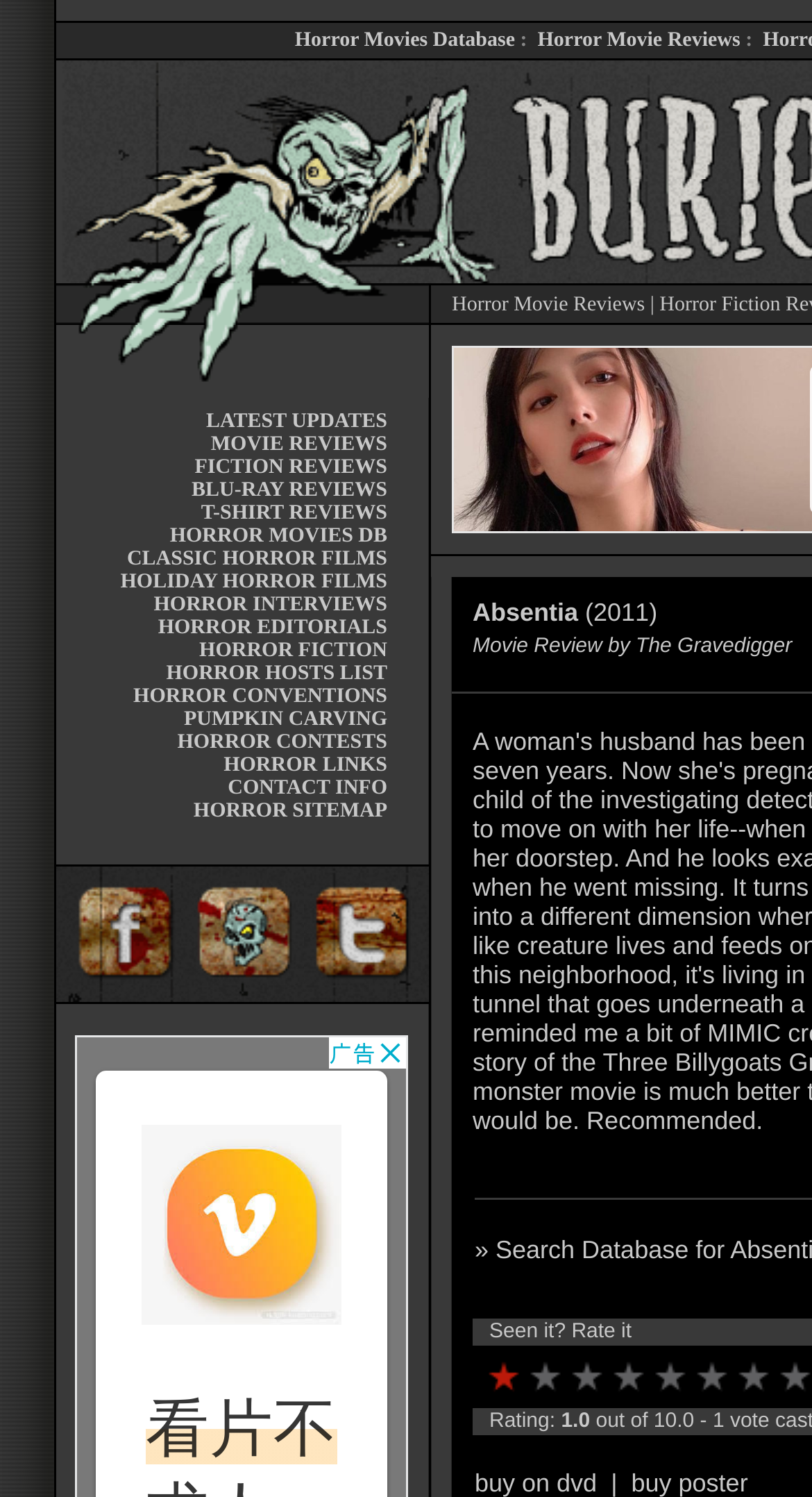How many pagination links are at the bottom of the webpage?
Answer the question using a single word or phrase, according to the image.

7